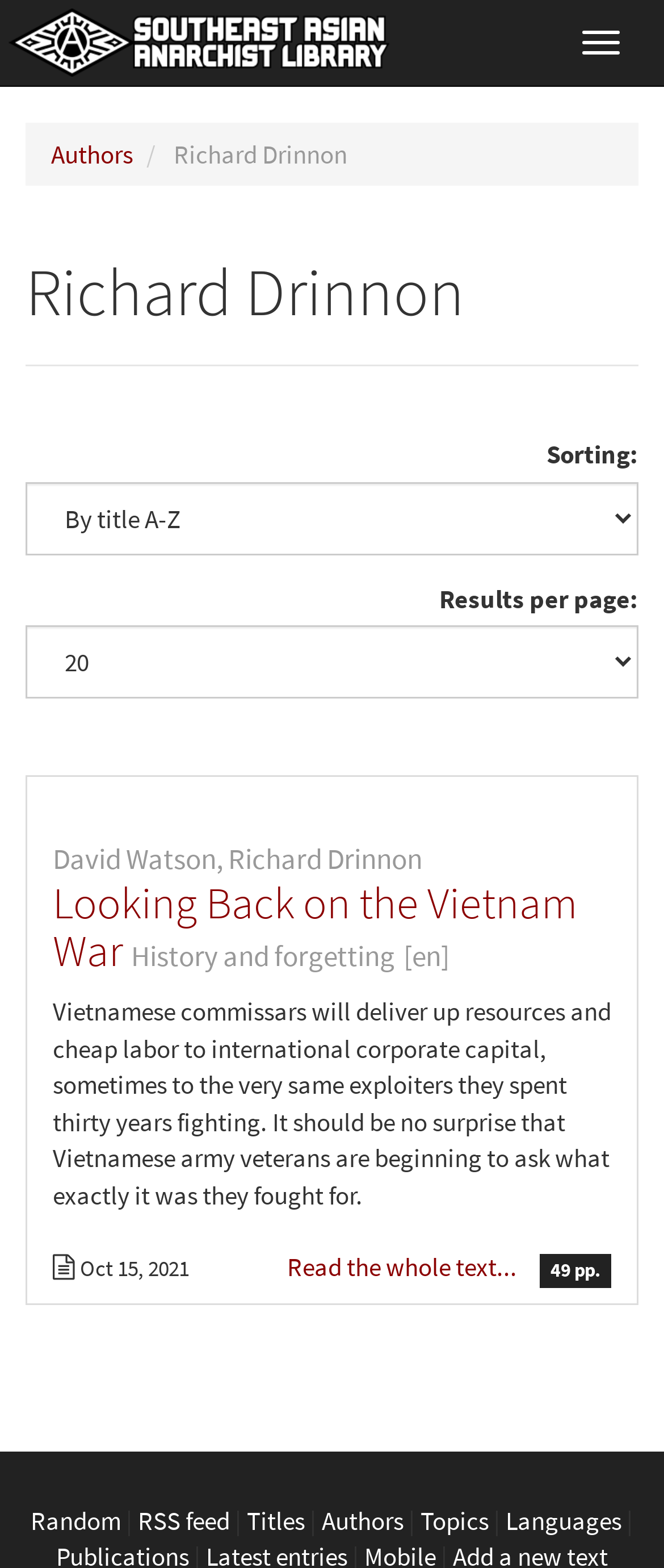Using the image as a reference, answer the following question in as much detail as possible:
What is the author of the first article?

I looked at the webpage and found the heading 'Richard Drinnon' which is likely the author of the first article. This is confirmed by the link 'Looking Back on the Vietnam War' which is part of the same article.